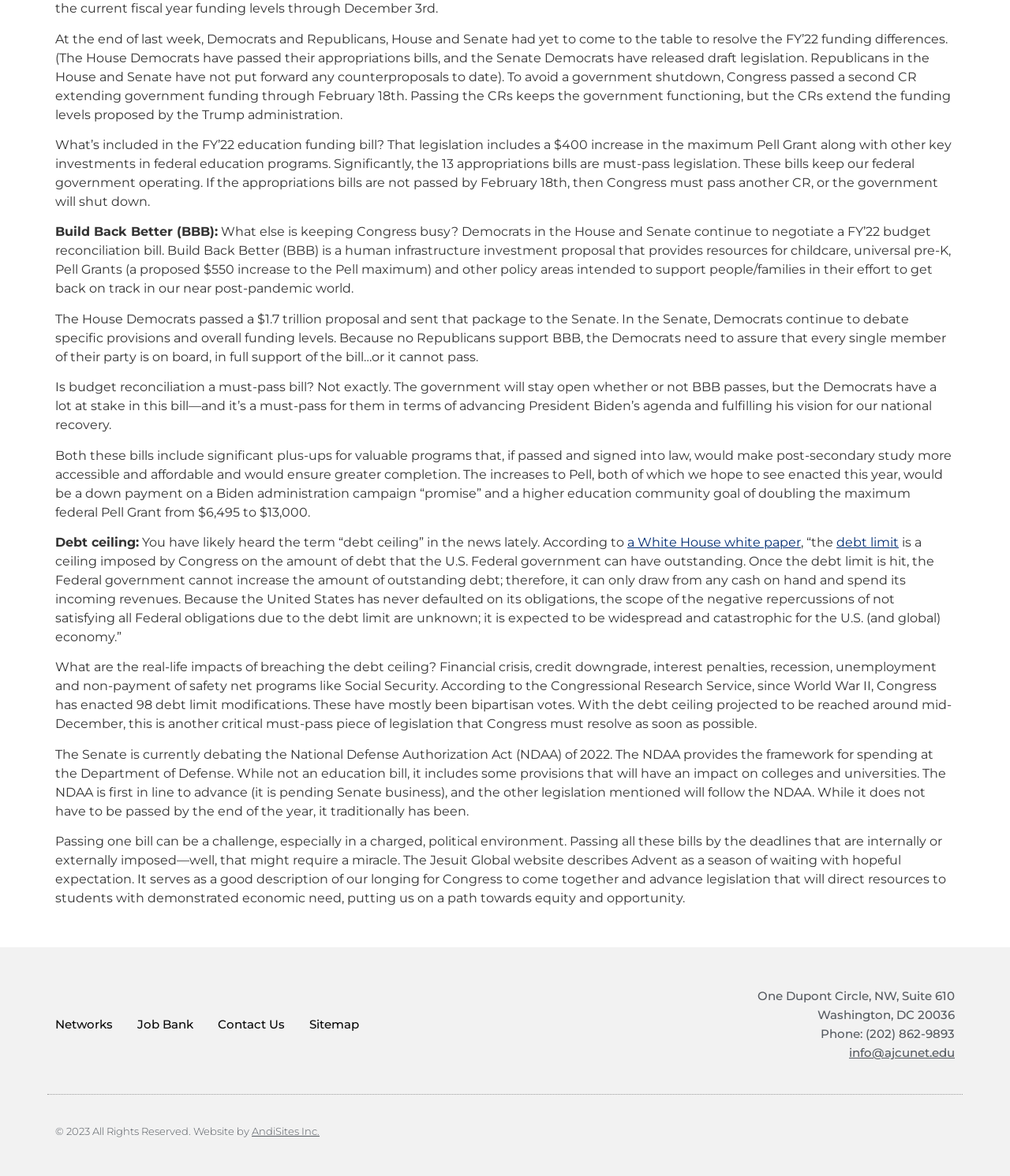Examine the image and give a thorough answer to the following question:
What is the address of the organization?

The address of the organization is mentioned at the bottom of the webpage, which is One Dupont Circle, NW, Suite 610, Washington, DC 20036.